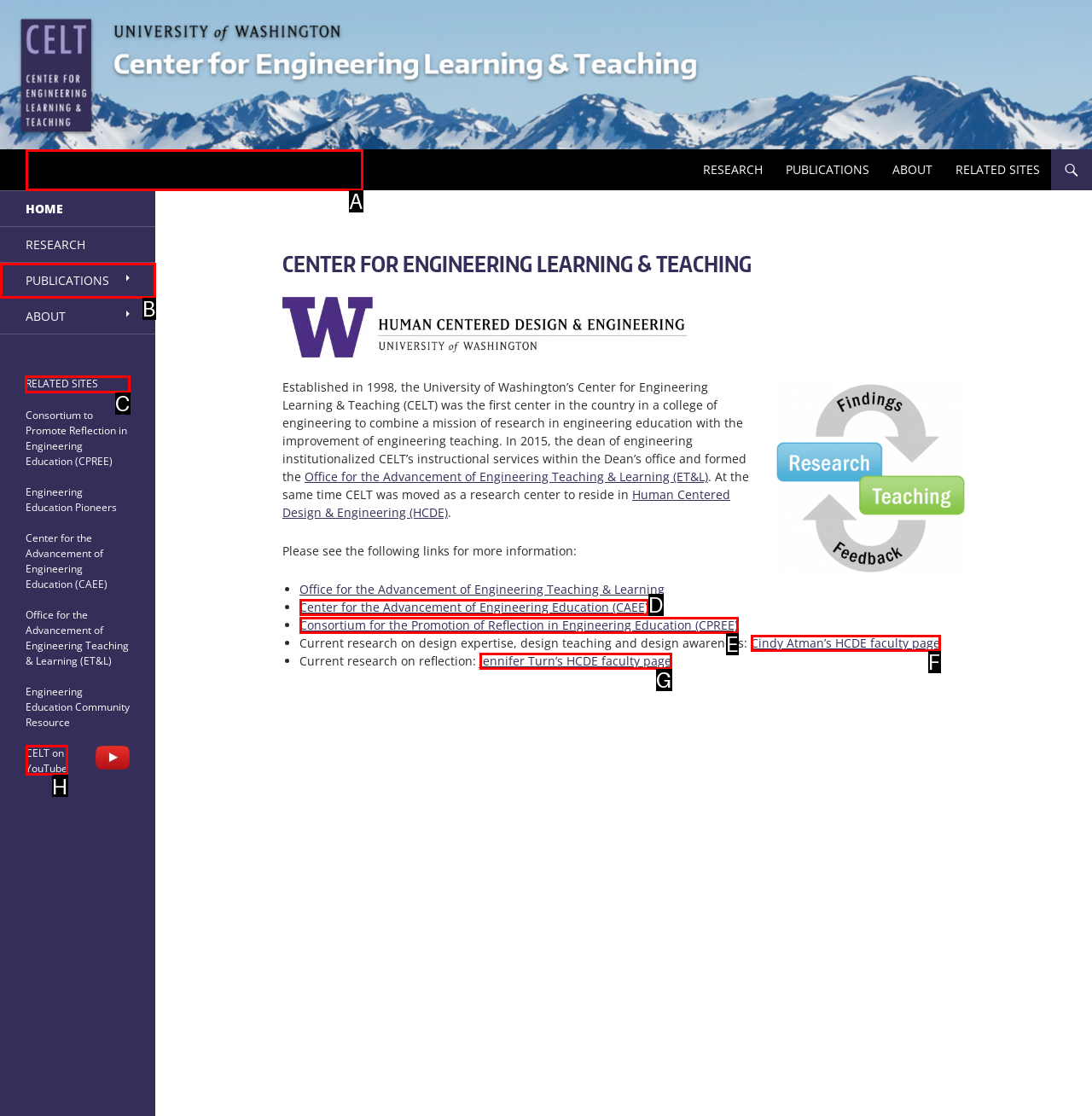Specify the letter of the UI element that should be clicked to achieve the following: Sign in to the website
Provide the corresponding letter from the choices given.

None